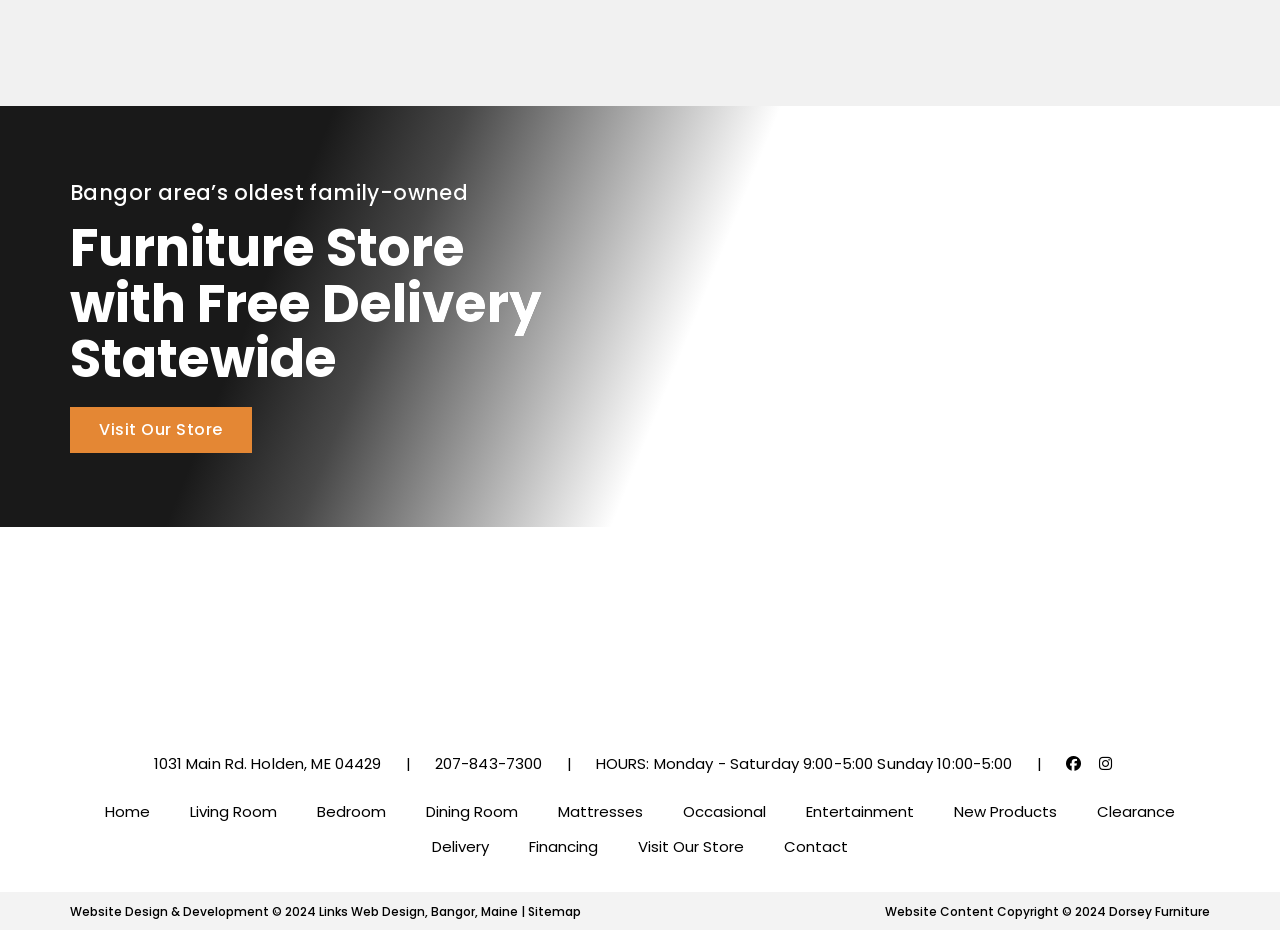Please find the bounding box coordinates of the element that needs to be clicked to perform the following instruction: "Call the store". The bounding box coordinates should be four float numbers between 0 and 1, represented as [left, top, right, bottom].

[0.34, 0.808, 0.424, 0.834]